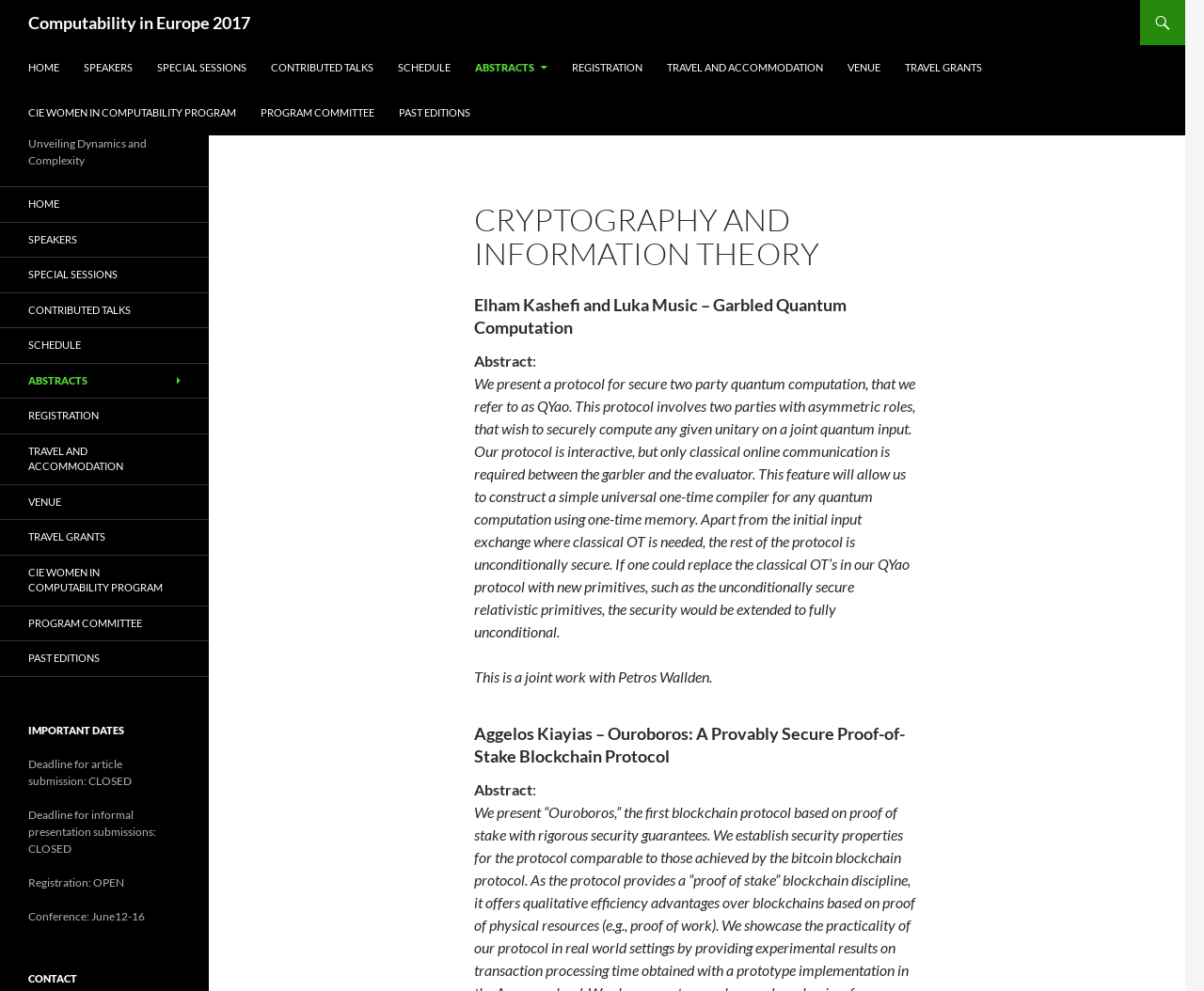Please find the bounding box coordinates of the element that needs to be clicked to perform the following instruction: "view abstracts". The bounding box coordinates should be four float numbers between 0 and 1, represented as [left, top, right, bottom].

[0.385, 0.046, 0.464, 0.091]